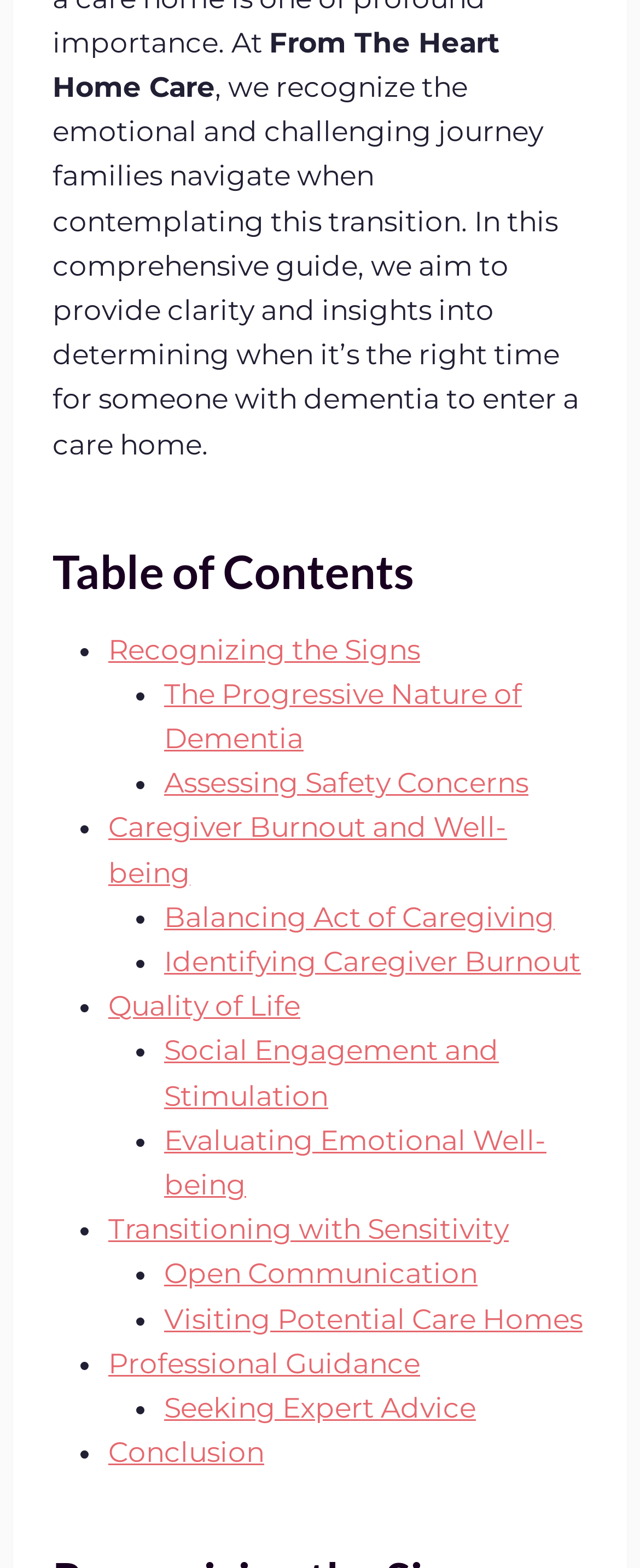Please analyze the image and provide a thorough answer to the question:
How many links are there in the Table of Contents?

The Table of Contents section has 12 links, each represented by a ListMarker and a link element, which are 'Recognizing the Signs', 'The Progressive Nature of Dementia', 'Assessing Safety Concerns', 'Caregiver Burnout and Well-being', 'Balancing Act of Caregiving', 'Identifying Caregiver Burnout', 'Quality of Life', 'Social Engagement and Stimulation', 'Evaluating Emotional Well-being', 'Transitioning with Sensitivity', 'Open Communication', and 'Visiting Potential Care Homes'.